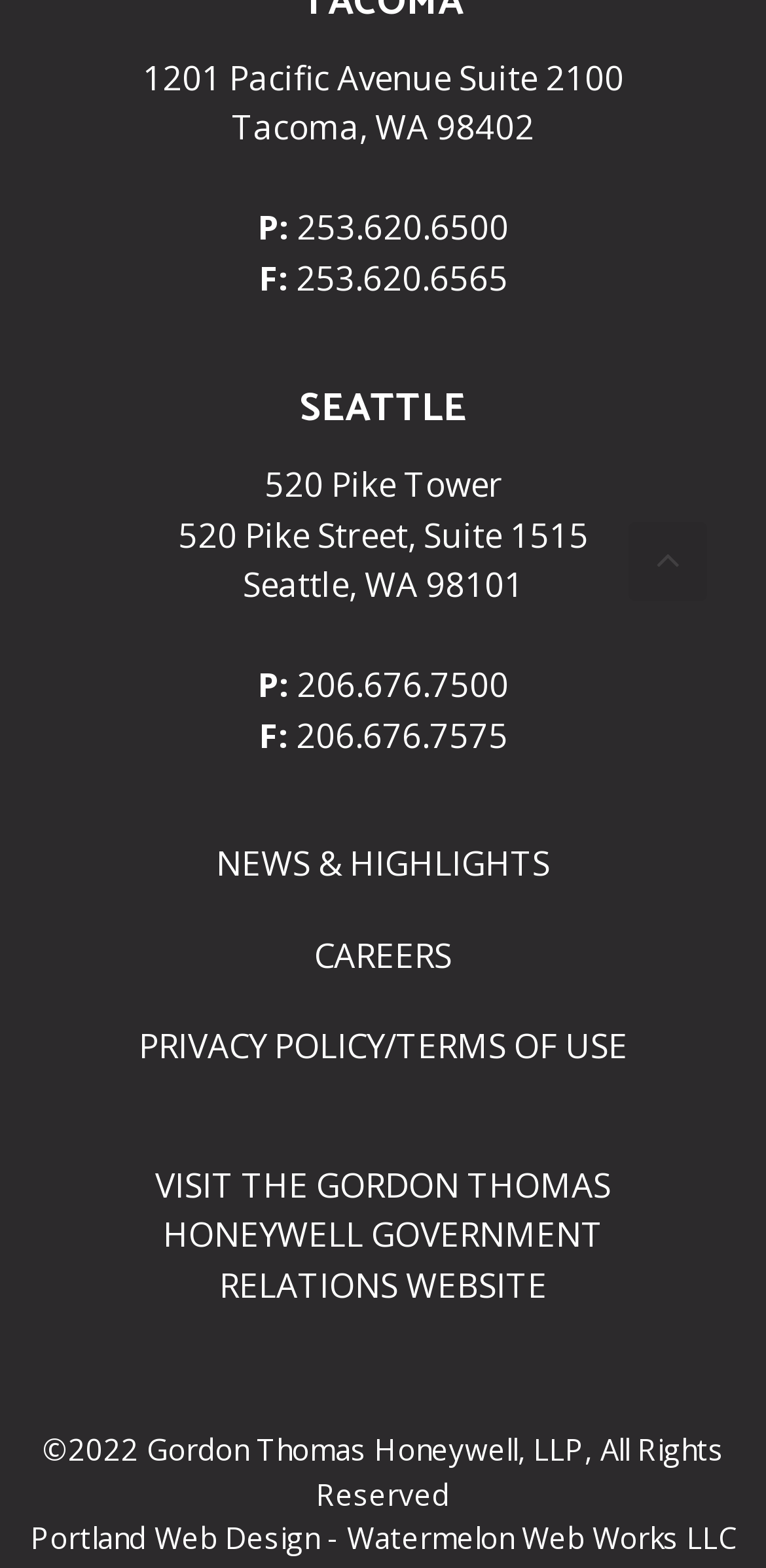Locate the bounding box coordinates of the clickable area needed to fulfill the instruction: "Click submit".

None